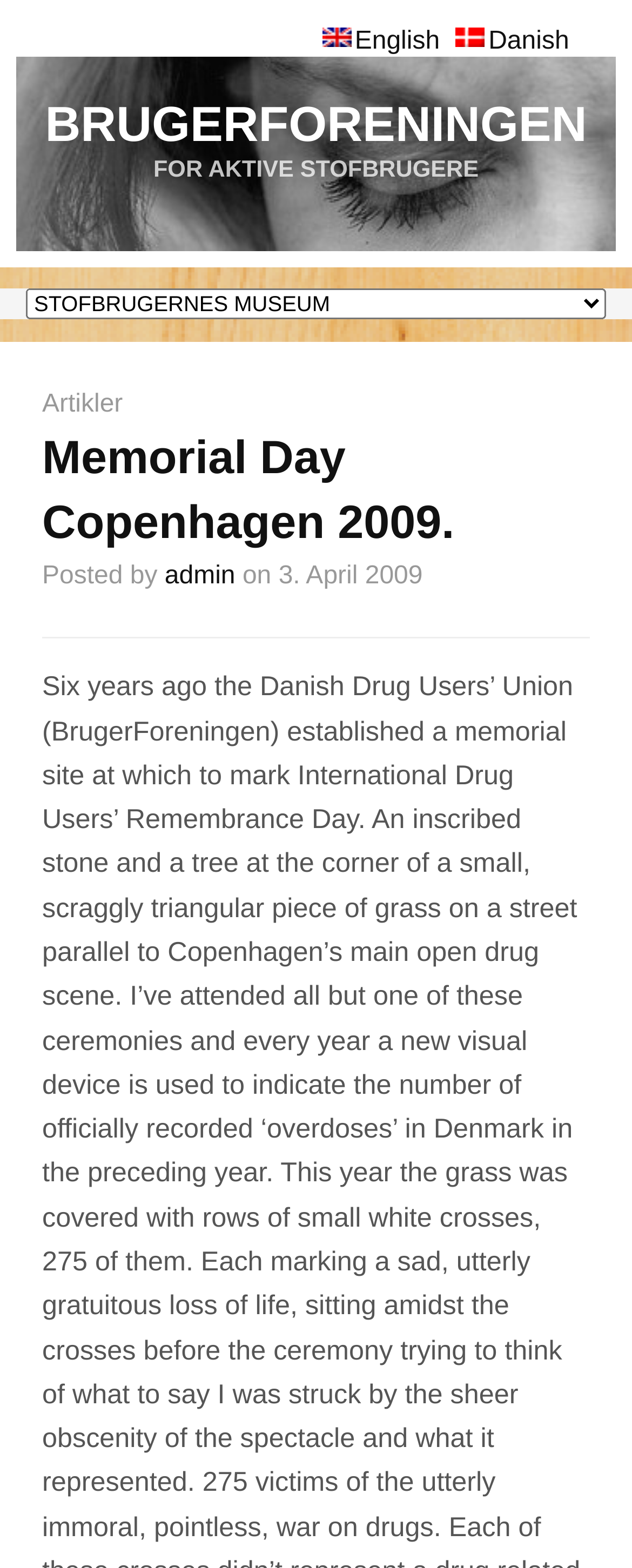Answer in one word or a short phrase: 
What language options are available?

English, Danish